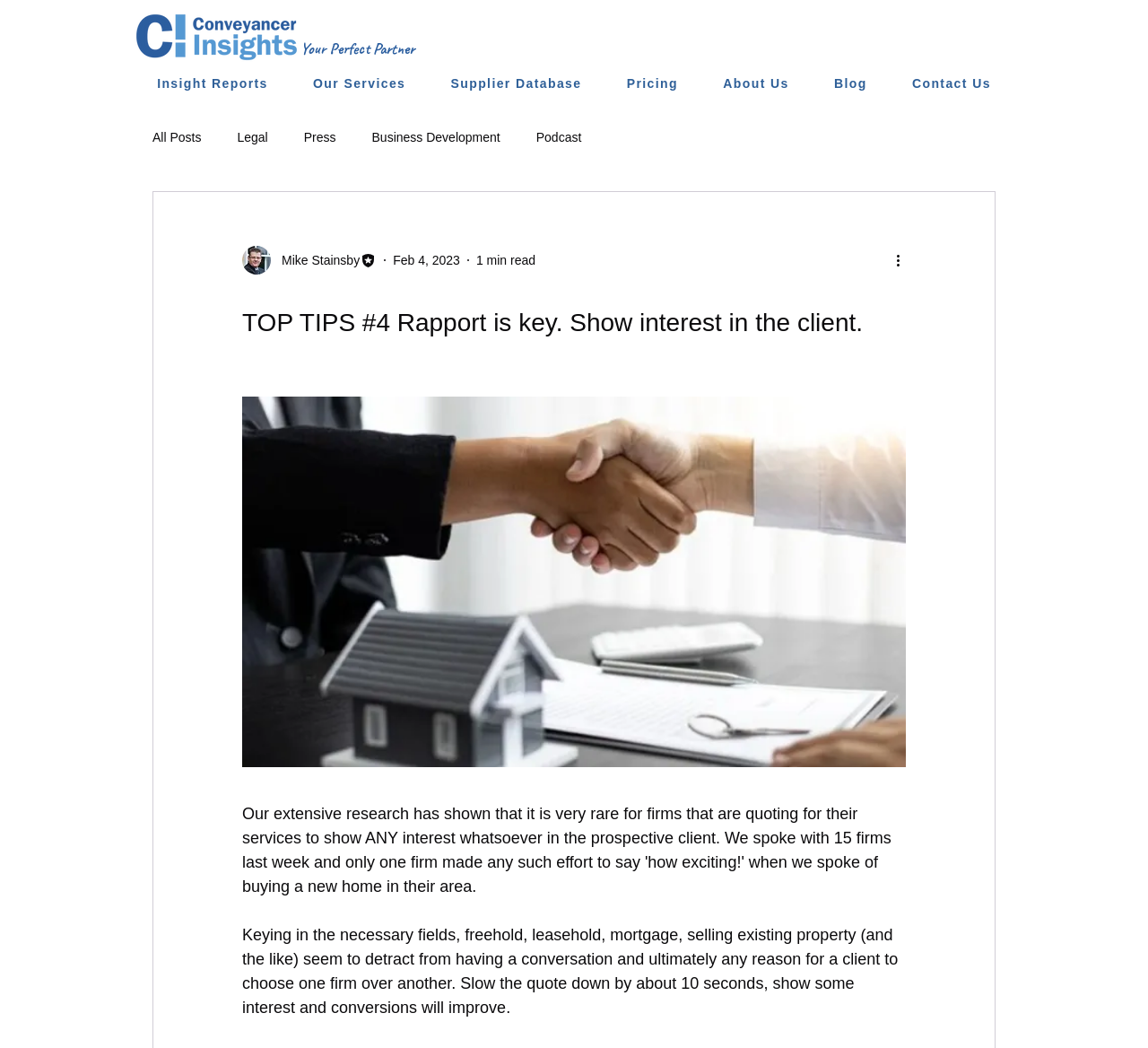Bounding box coordinates are specified in the format (top-left x, top-left y, bottom-right x, bottom-right y). All values are floating point numbers bounded between 0 and 1. Please provide the bounding box coordinate of the region this sentence describes: Mike Stainsby

[0.211, 0.235, 0.328, 0.262]